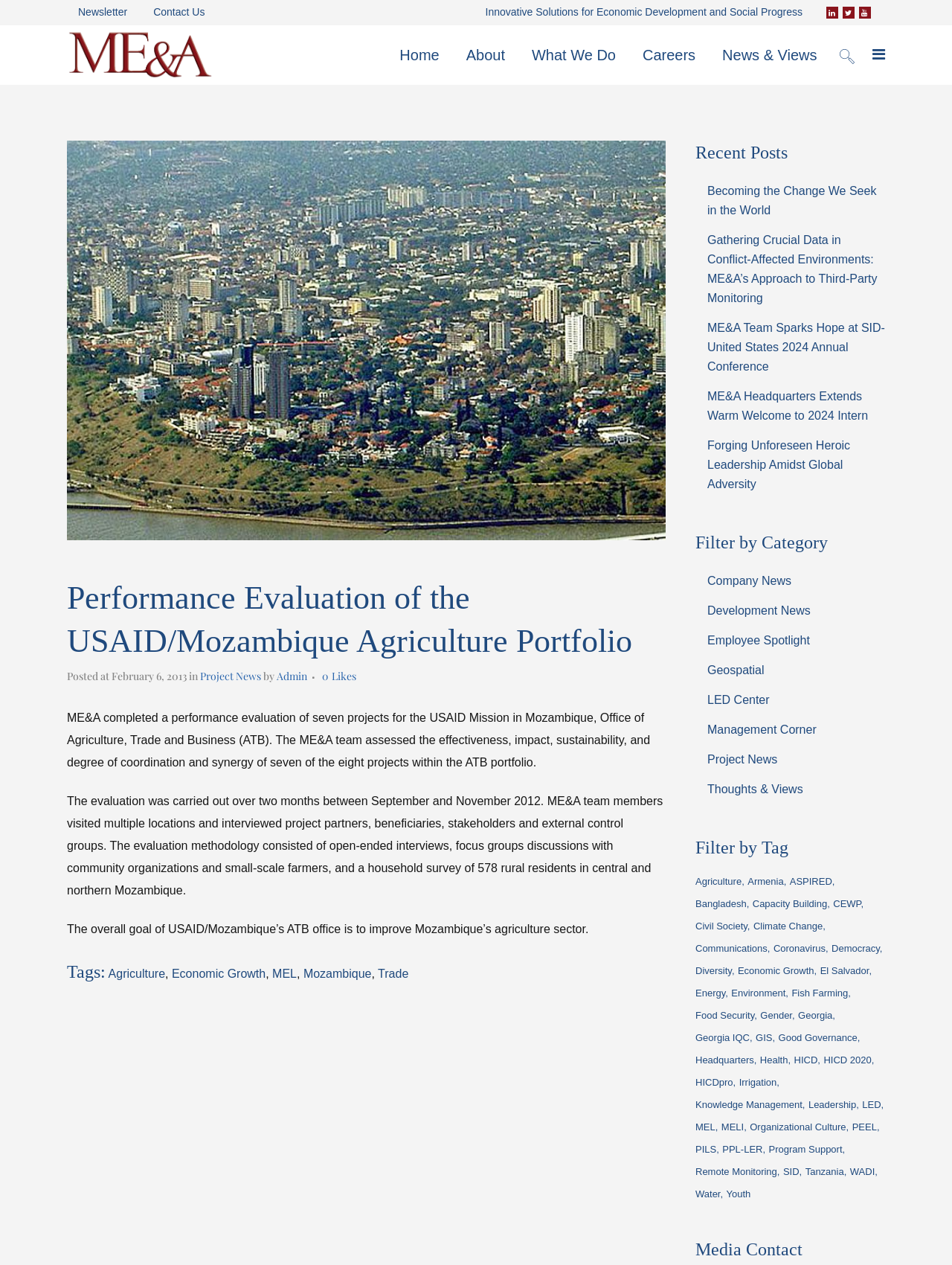What is the topic of the article on this webpage?
Please provide a single word or phrase as your answer based on the screenshot.

Performance Evaluation of the USAID/Mozambique Agriculture Portfolio